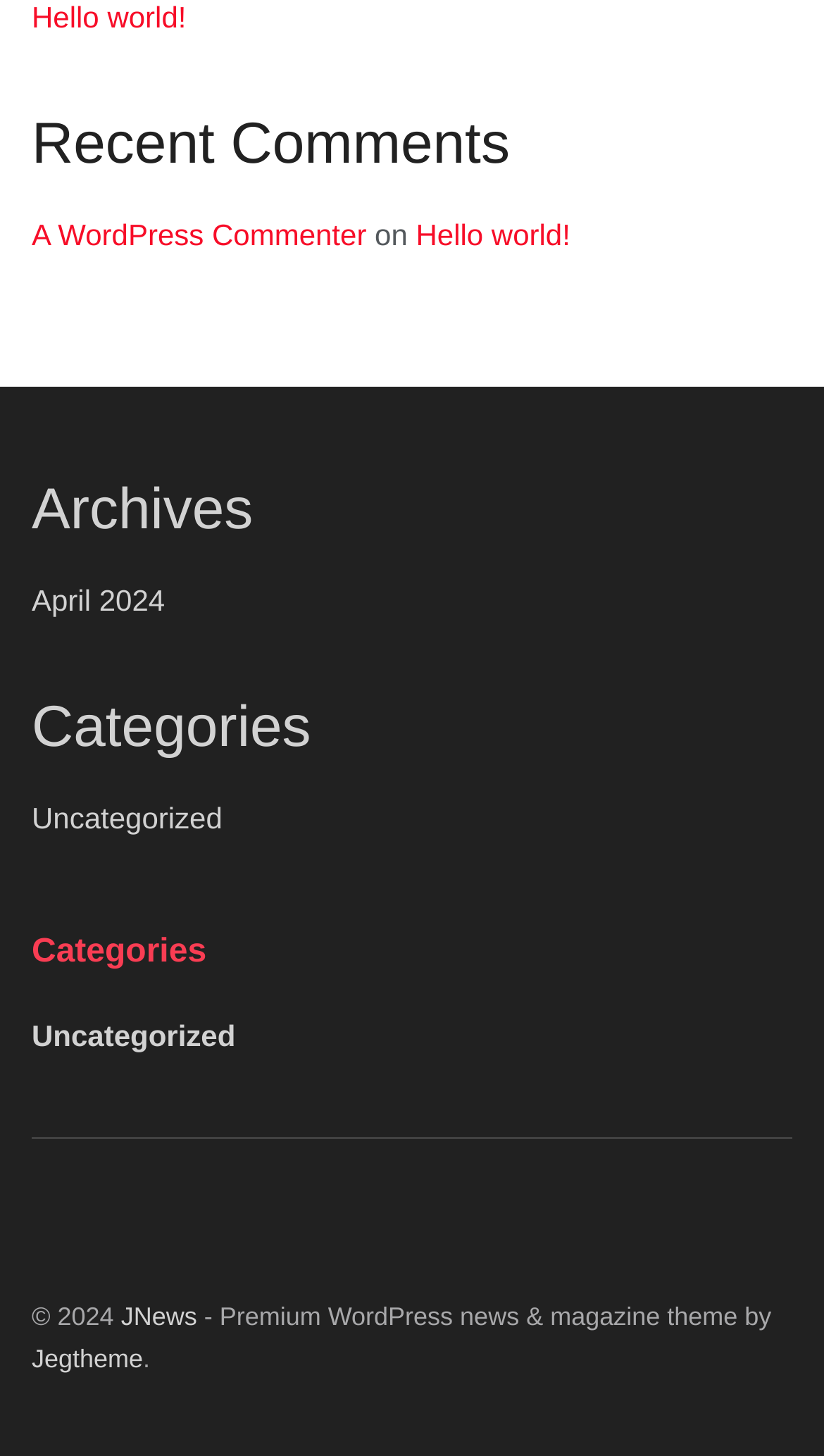Locate the UI element that matches the description Uncategorized in the webpage screenshot. Return the bounding box coordinates in the format (top-left x, top-left y, bottom-right x, bottom-right y), with values ranging from 0 to 1.

[0.038, 0.7, 0.286, 0.723]